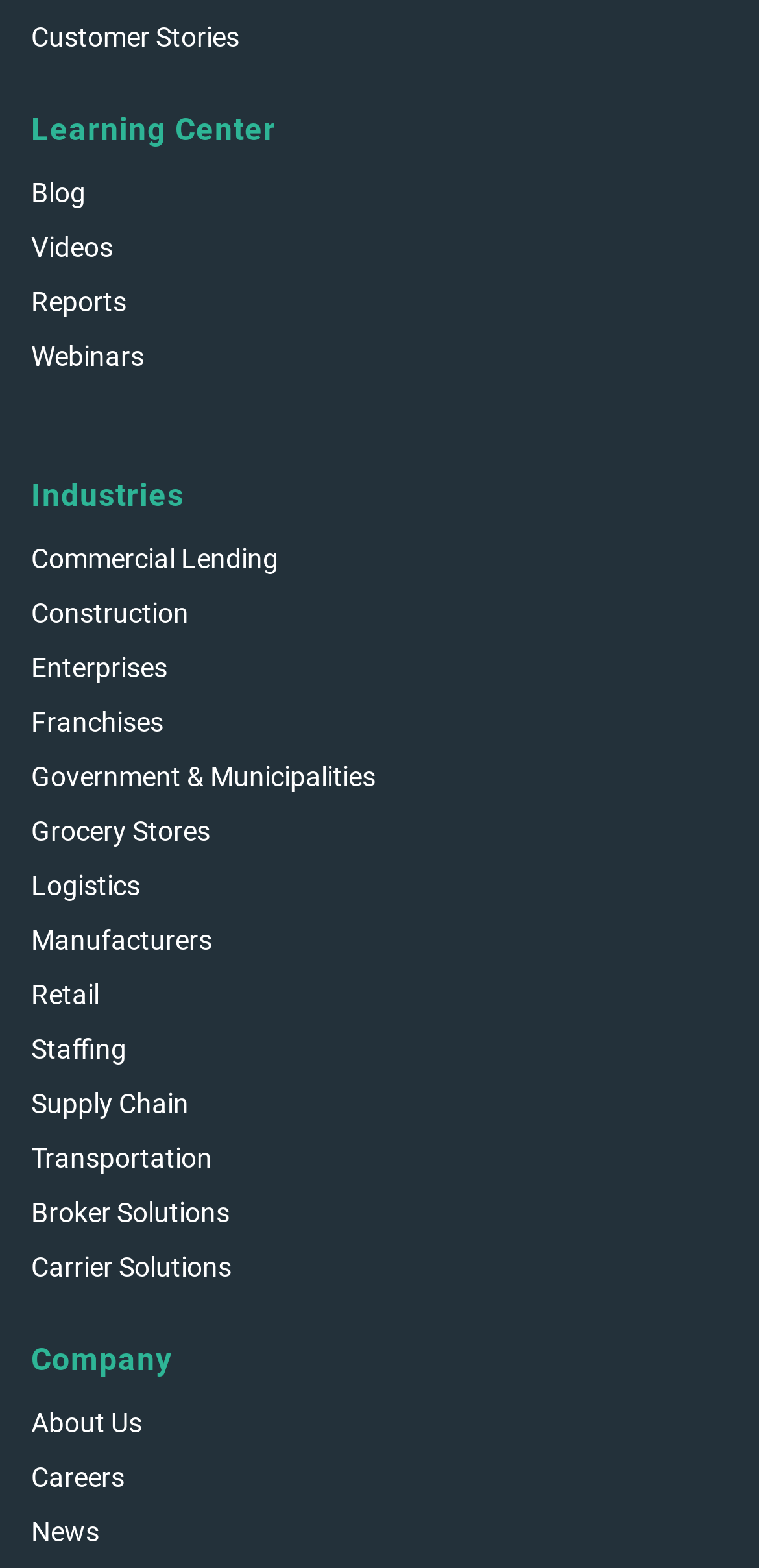Predict the bounding box coordinates for the UI element described as: "Company". The coordinates should be four float numbers between 0 and 1, presented as [left, top, right, bottom].

[0.041, 0.852, 0.227, 0.882]